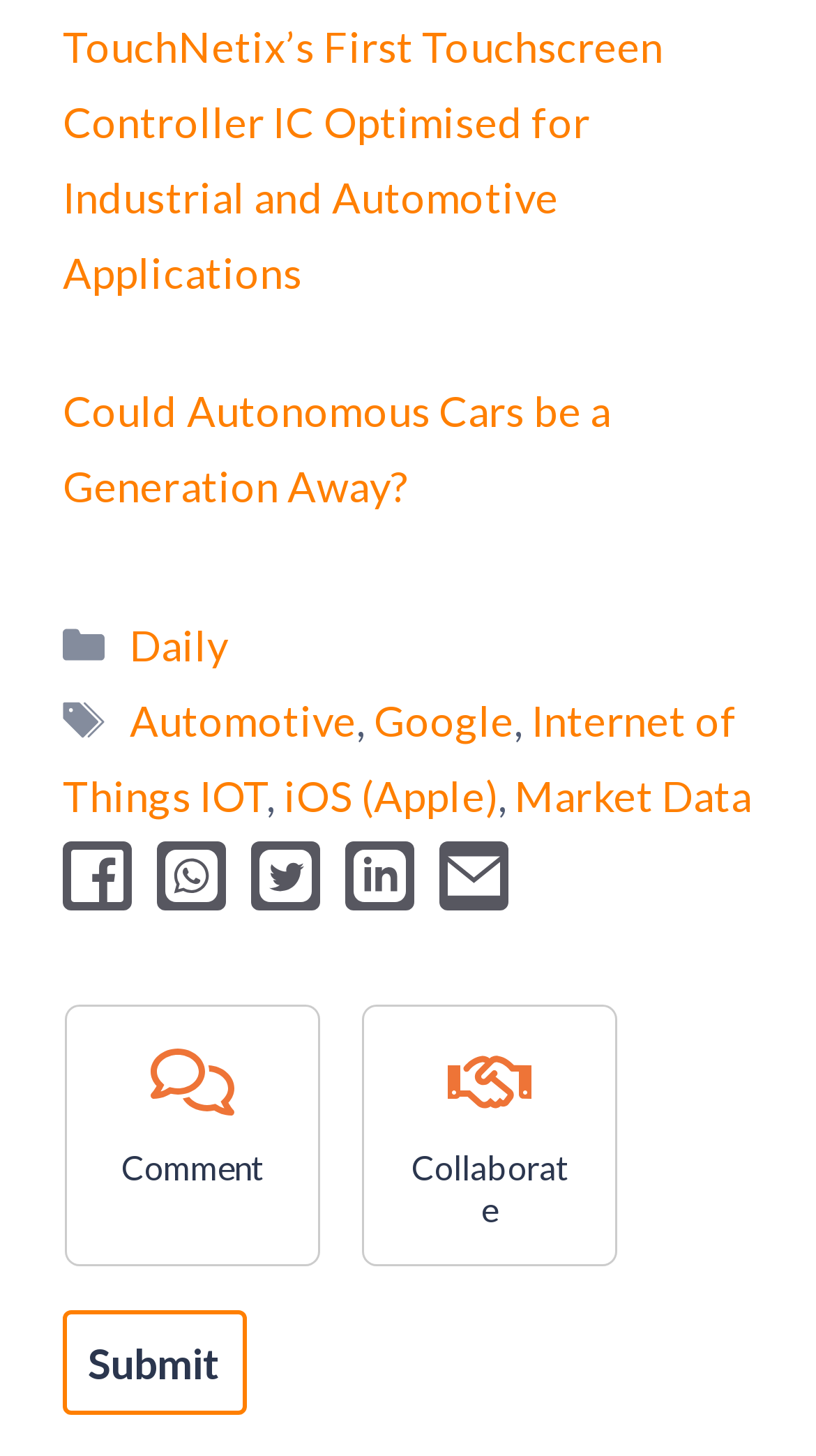What is the title of the first article?
Look at the image and respond with a one-word or short phrase answer.

Could Autonomous Cars be a Generation Away?